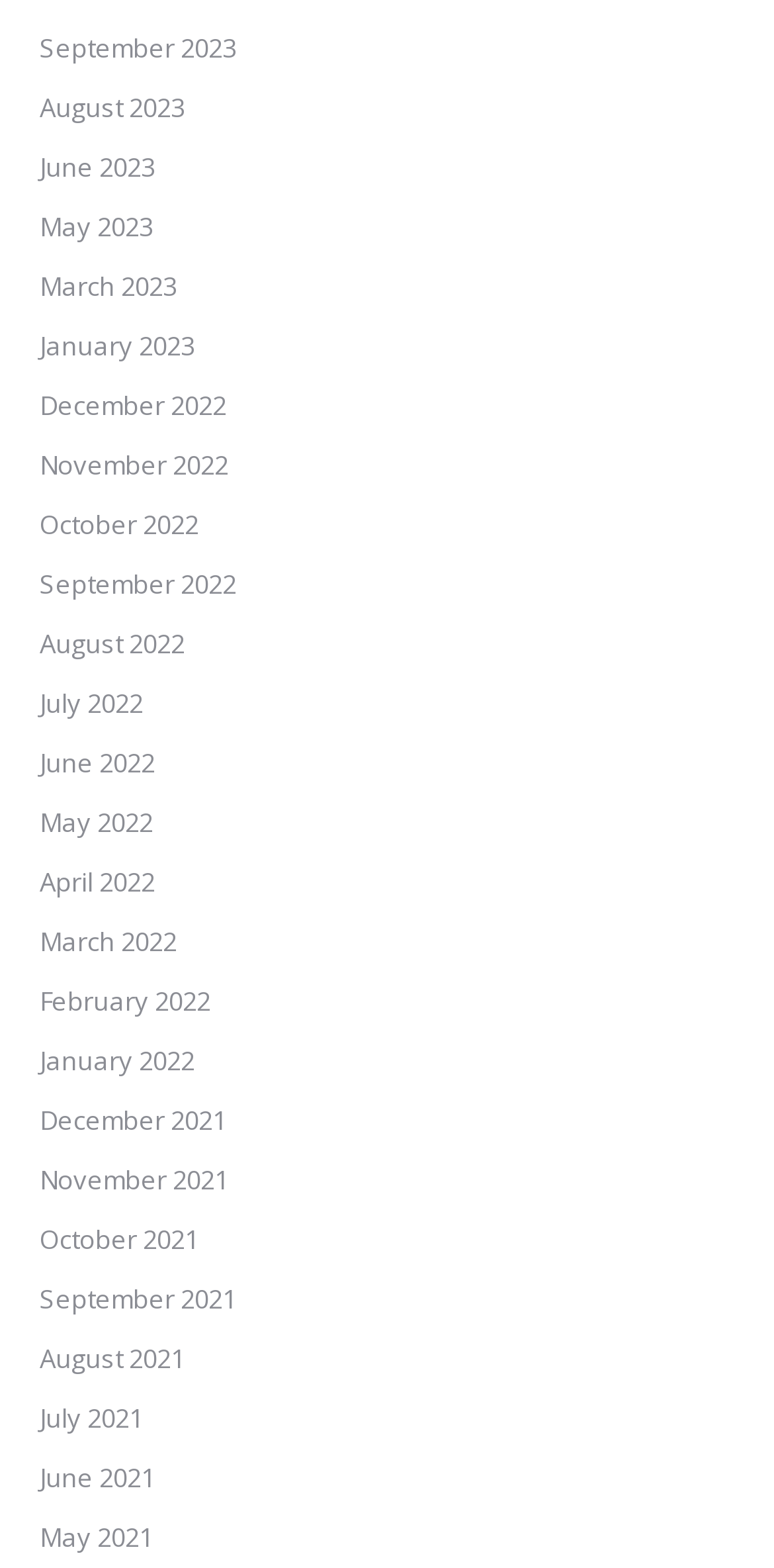What is the earliest month listed?
Please use the image to provide an in-depth answer to the question.

I looked at the link elements with month and year text and found that the earliest one is September 2021, which is located at the bottom of the list.